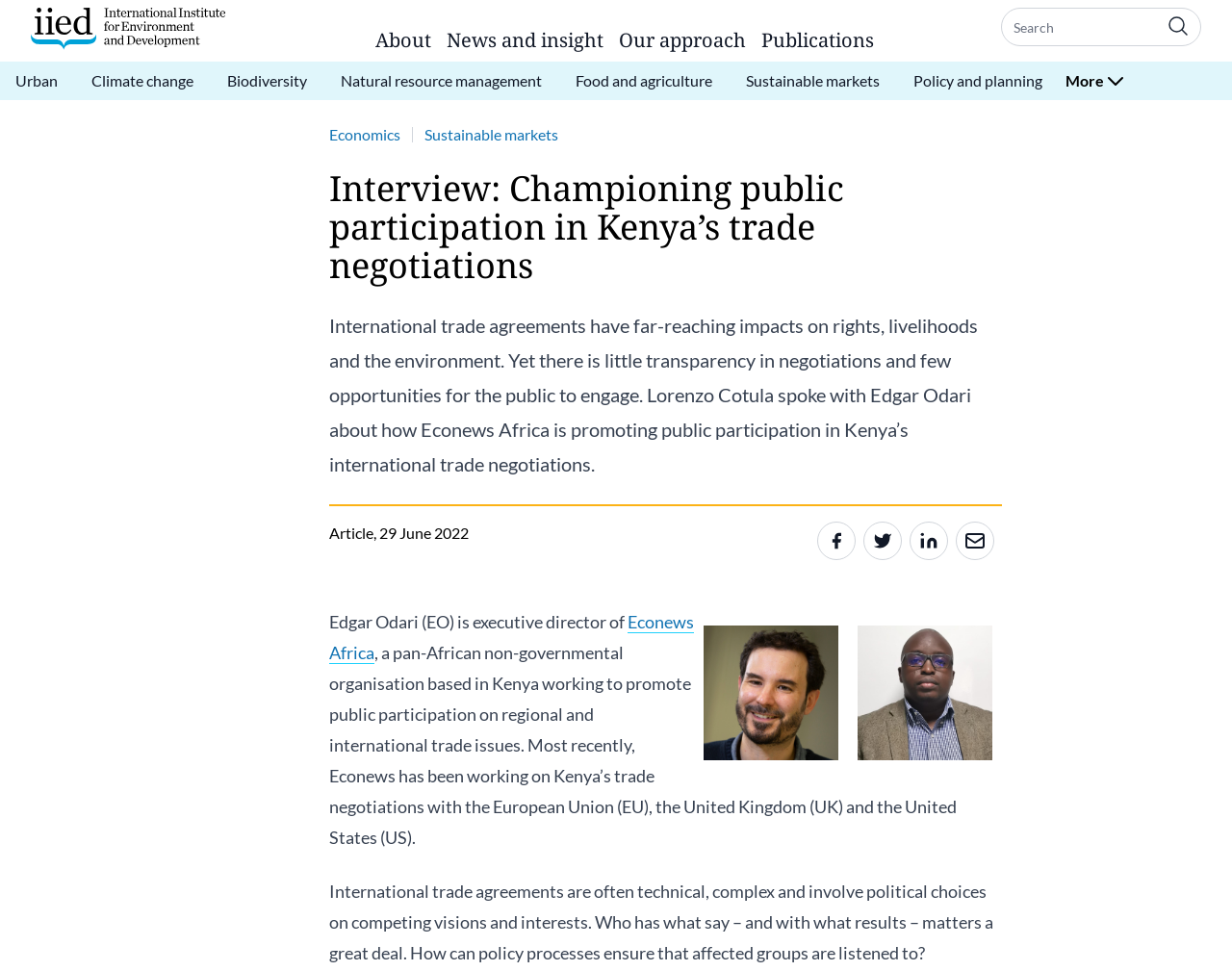What is the date of the article?
Please provide a comprehensive answer based on the visual information in the image.

The webpage content indicates that the article was published on 29 June 2022, as stated in the text 'Article, 29 June 2022'.